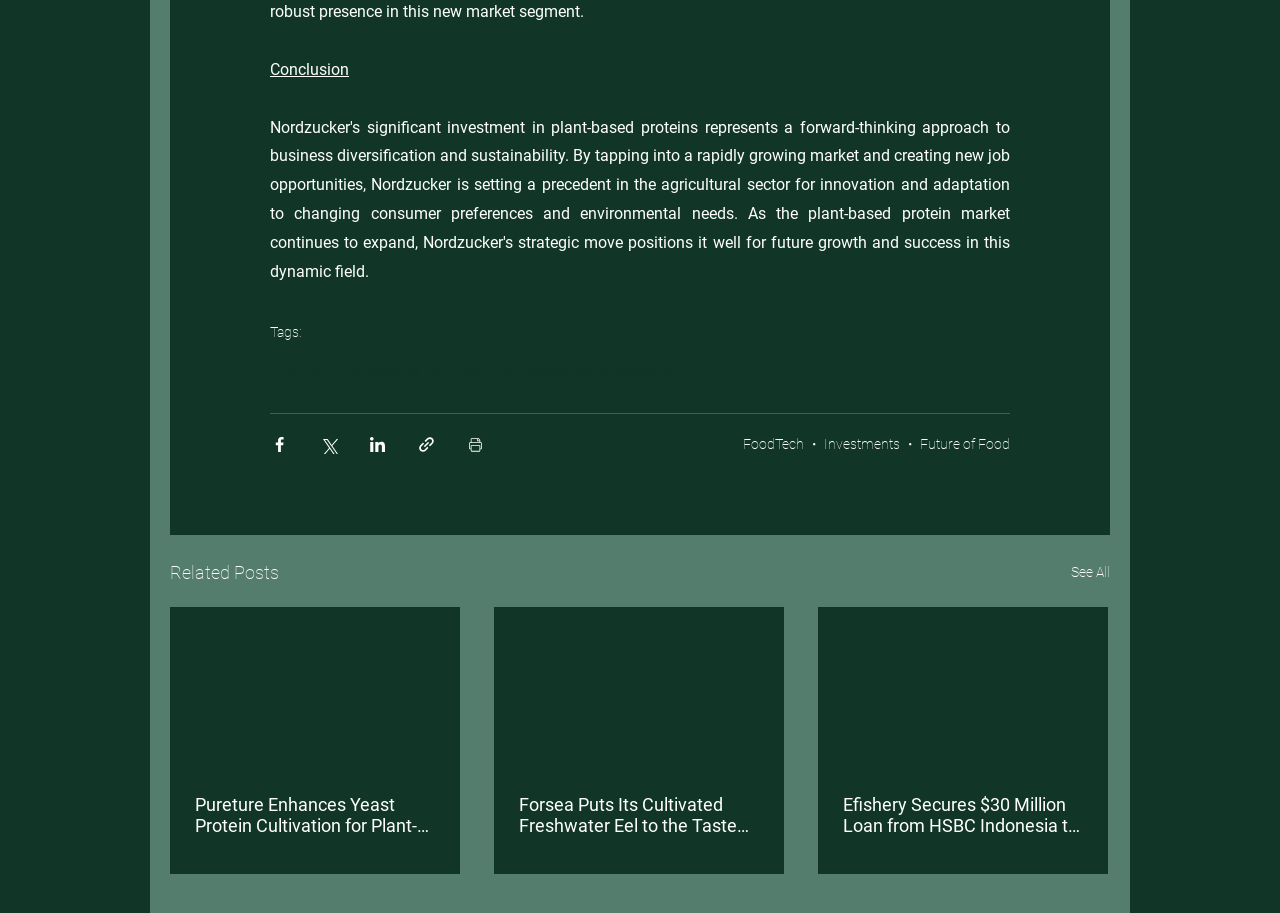Specify the bounding box coordinates (top-left x, top-left y, bottom-right x, bottom-right y) of the UI element in the screenshot that matches this description: Future of Food

[0.719, 0.477, 0.789, 0.495]